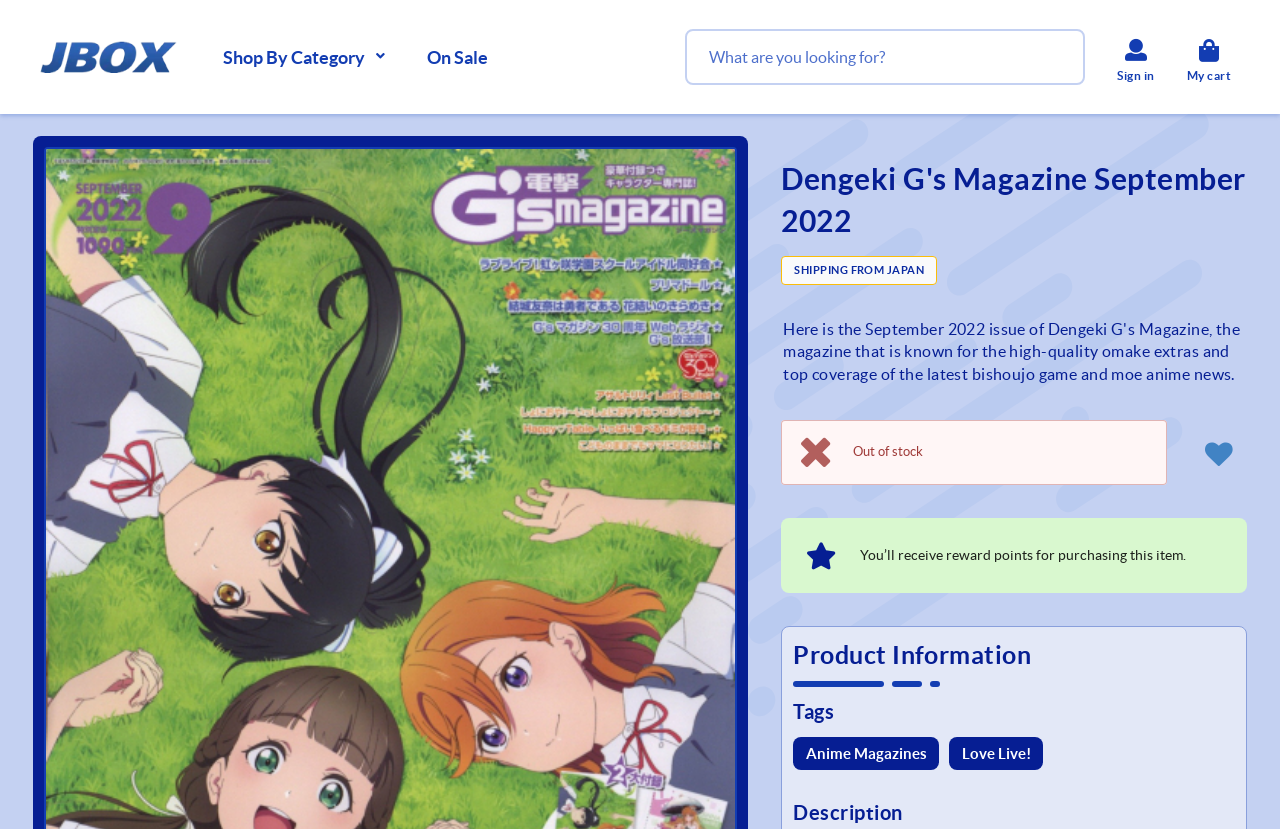Specify the bounding box coordinates of the region I need to click to perform the following instruction: "Sign in". The coordinates must be four float numbers in the range of 0 to 1, i.e., [left, top, right, bottom].

[0.873, 0.035, 0.902, 0.103]